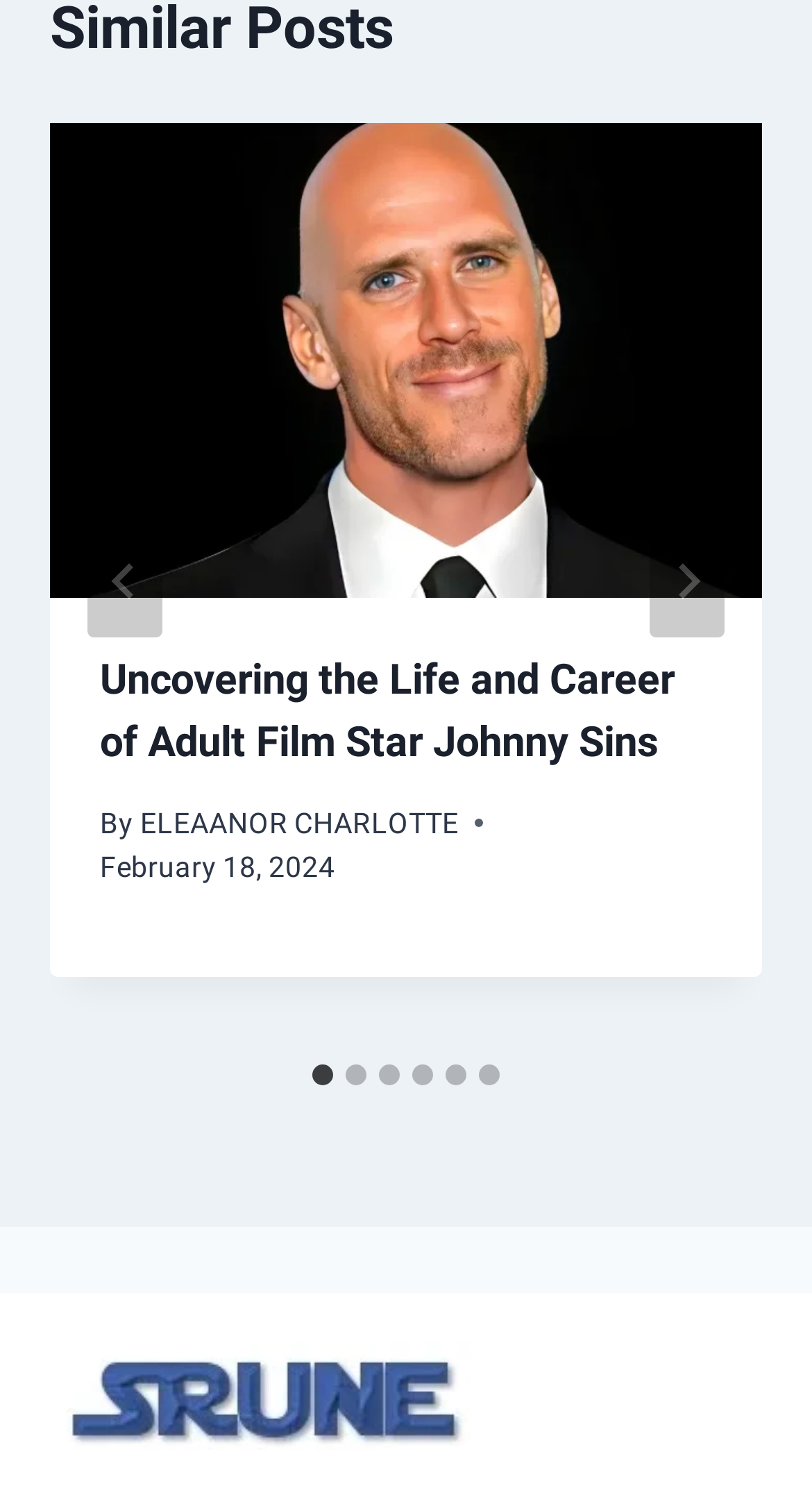Specify the bounding box coordinates of the area to click in order to execute this command: 'Go to the last slide'. The coordinates should consist of four float numbers ranging from 0 to 1, and should be formatted as [left, top, right, bottom].

[0.108, 0.353, 0.2, 0.428]